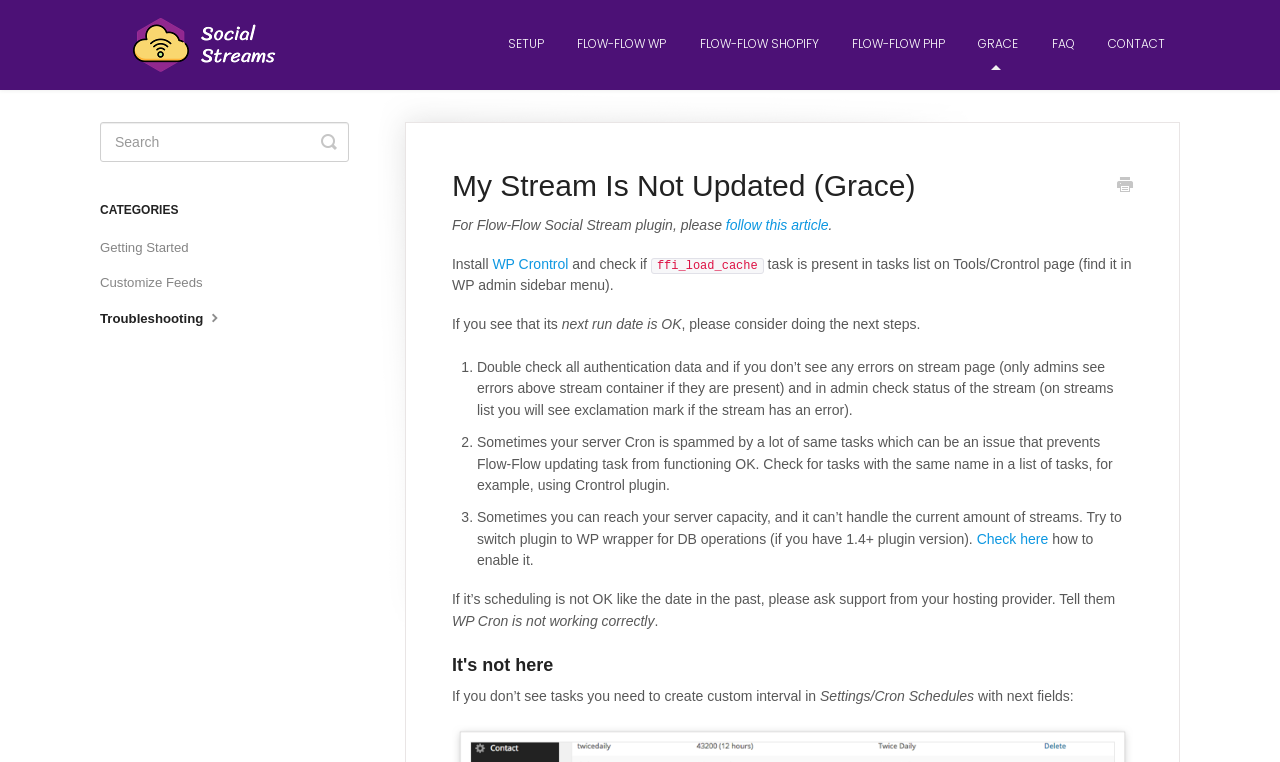Based on the provided description, "Toggle Search", find the bounding box of the corresponding UI element in the screenshot.

[0.251, 0.16, 0.263, 0.213]